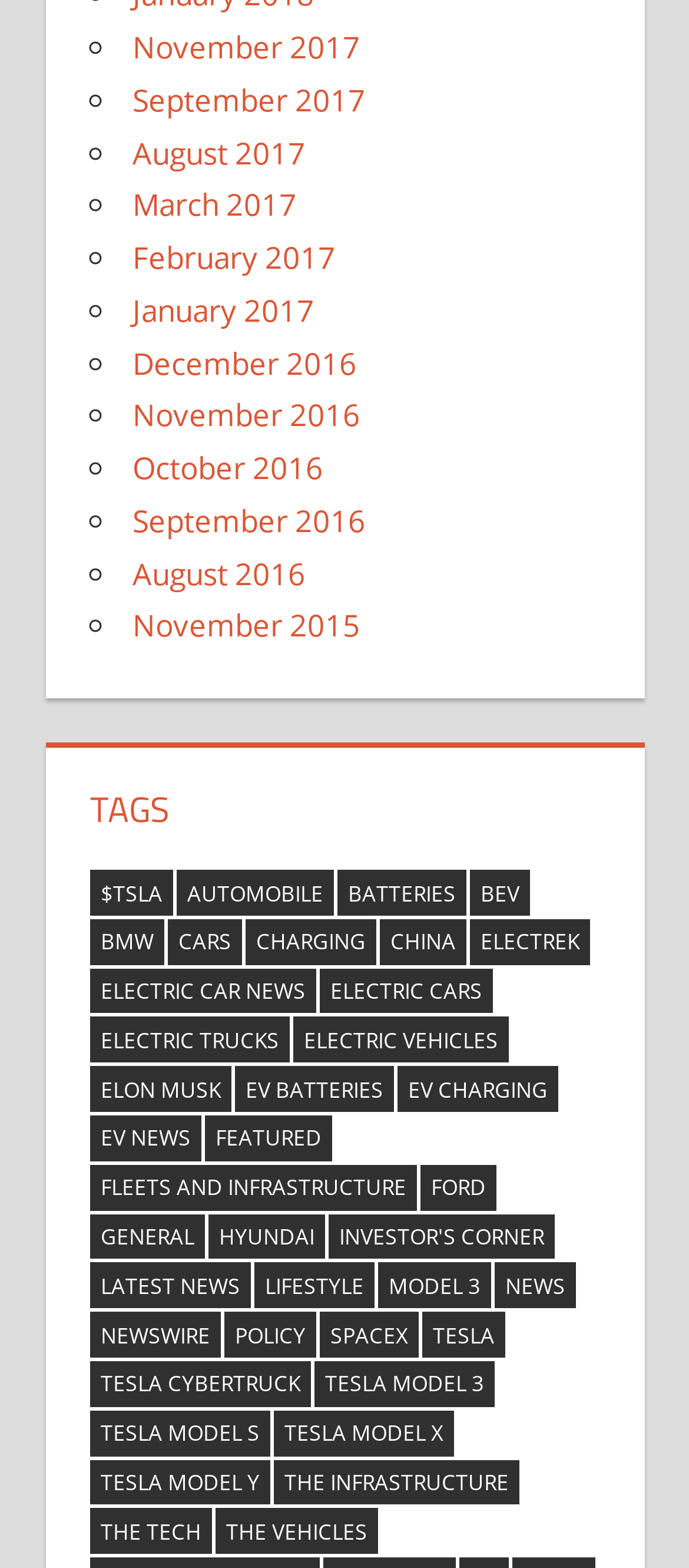What is the category with the most items?
Refer to the image and provide a thorough answer to the question.

I determined the answer by looking at the list of links under the 'TAGS' heading and finding the one with the largest number of items in parentheses, which is 'News' with 16,423 items.